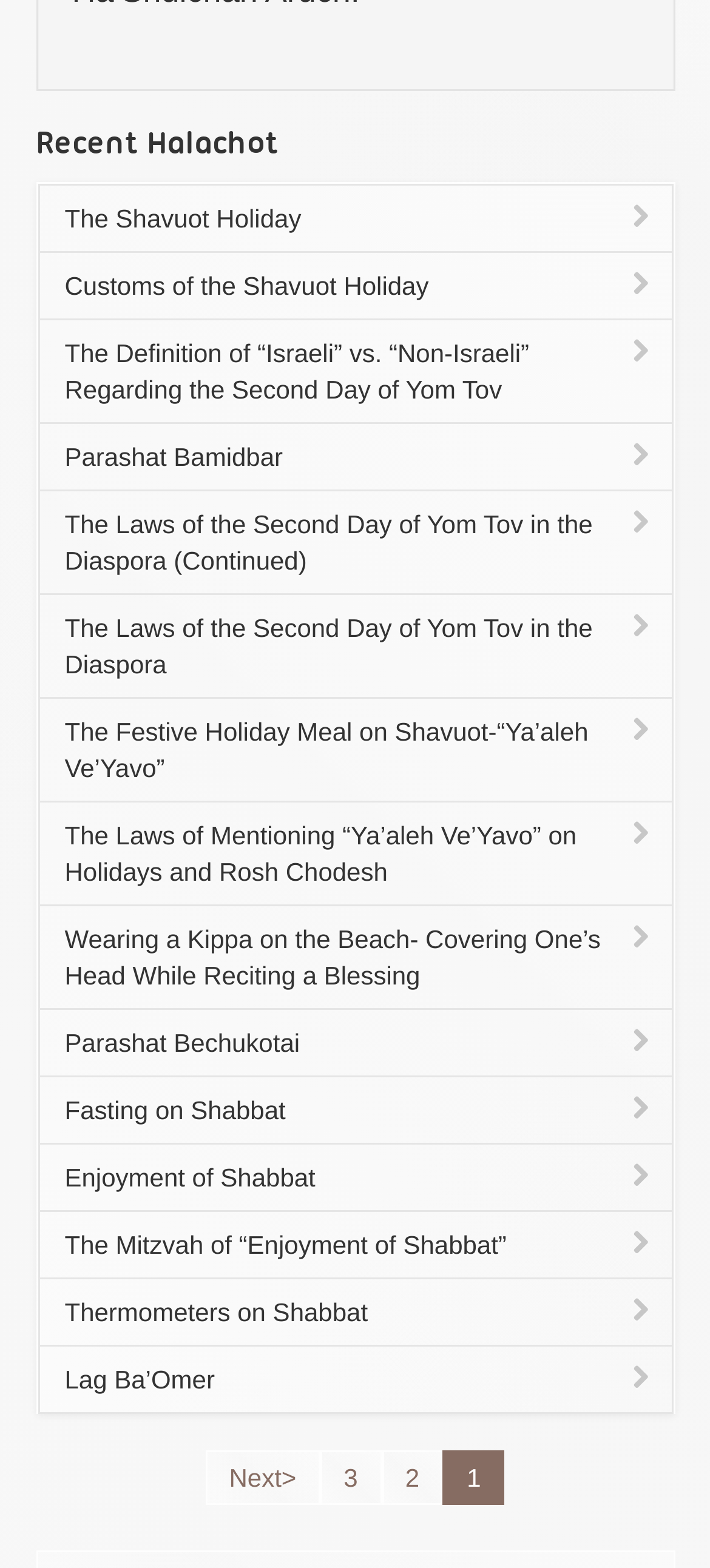Given the element description Lag Ba’Omer, specify the bounding box coordinates of the corresponding UI element in the format (top-left x, top-left y, bottom-right x, bottom-right y). All values must be between 0 and 1.

[0.053, 0.857, 0.947, 0.901]